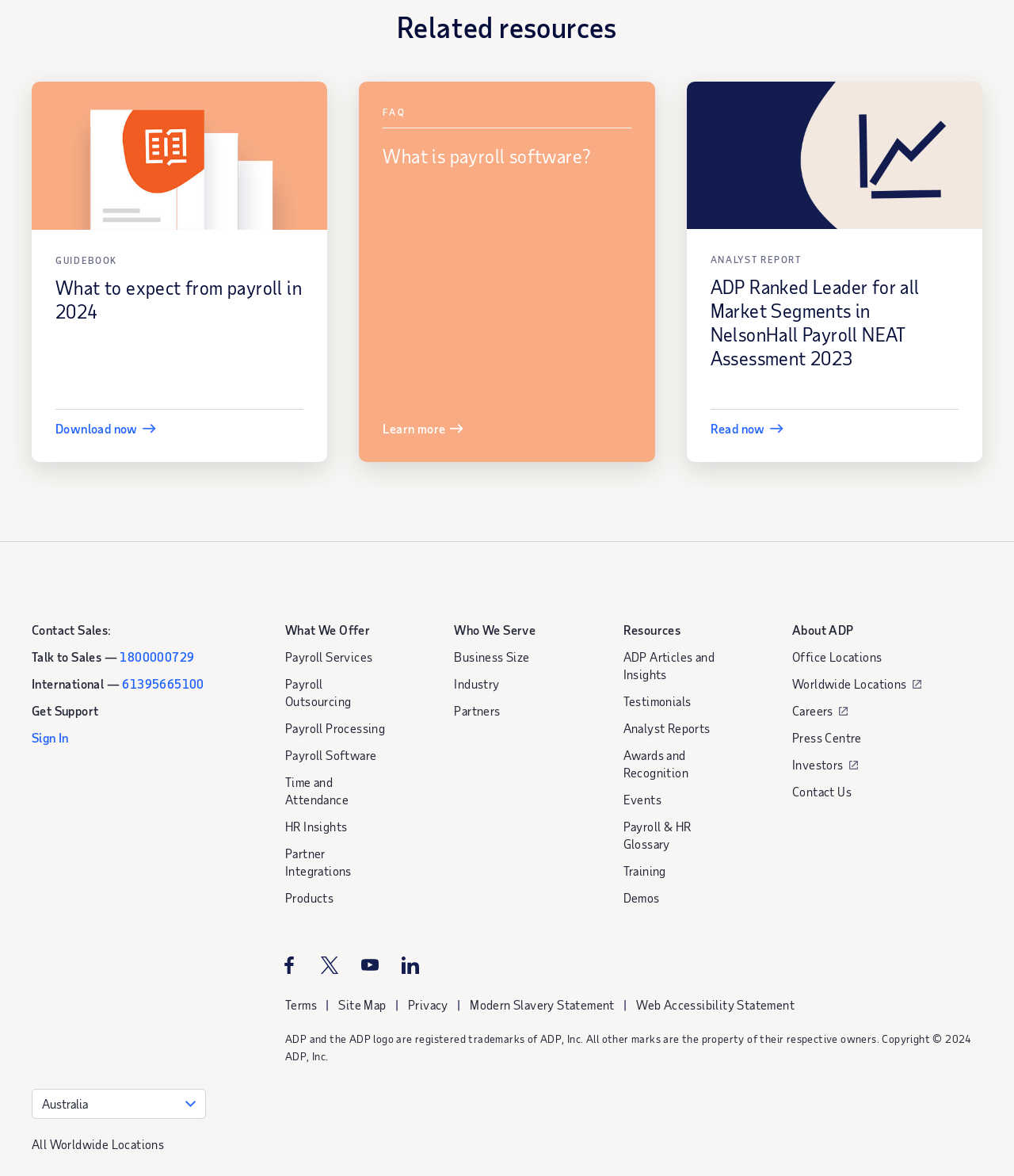Please identify the bounding box coordinates of the region to click in order to complete the given instruction: "Sign in". The coordinates should be four float numbers between 0 and 1, i.e., [left, top, right, bottom].

[0.031, 0.62, 0.219, 0.635]